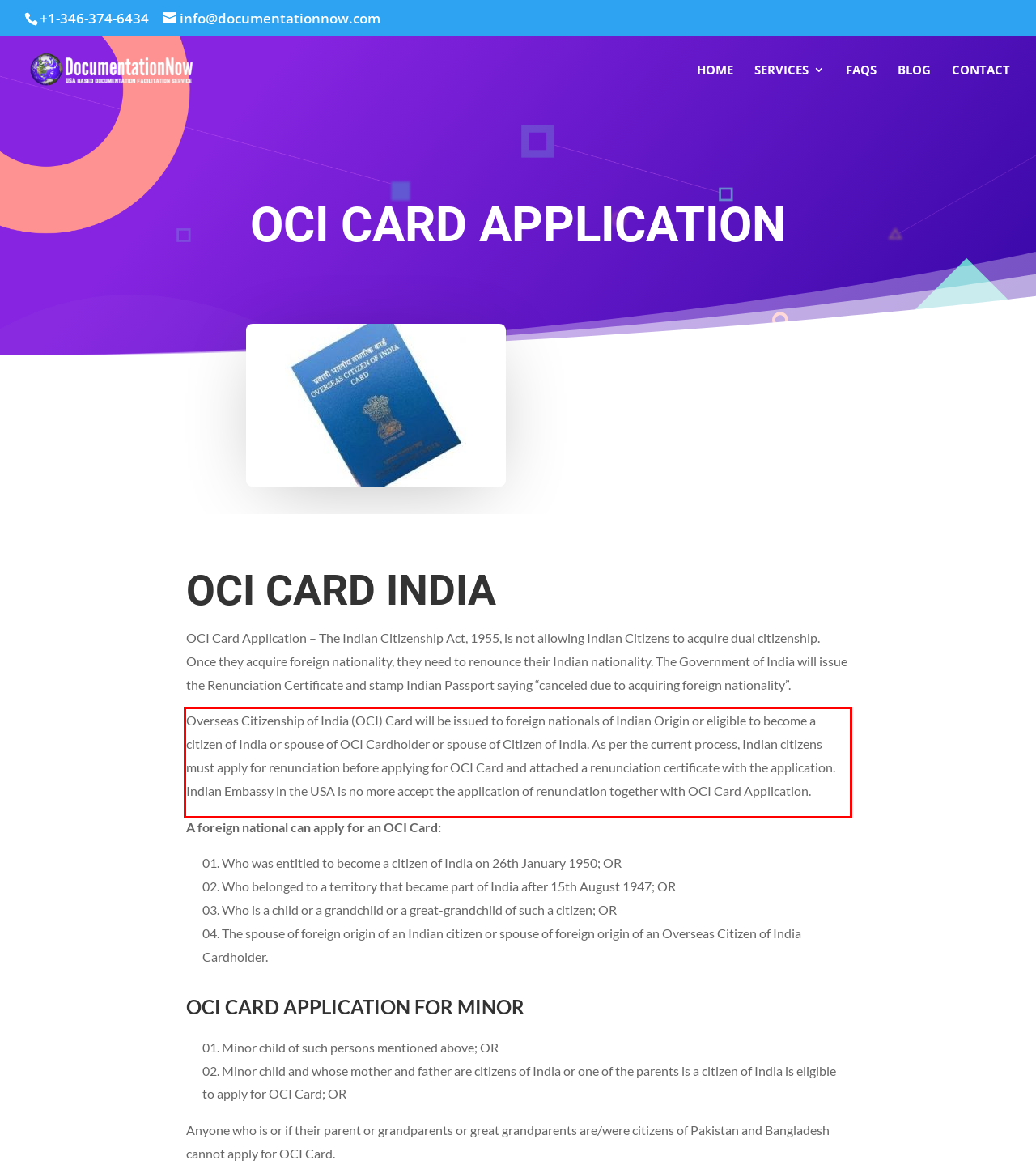There is a screenshot of a webpage with a red bounding box around a UI element. Please use OCR to extract the text within the red bounding box.

Overseas Citizenship of India (OCI) Card will be issued to foreign nationals of Indian Origin or eligible to become a citizen of India or spouse of OCI Cardholder or spouse of Citizen of India. As per the current process, Indian citizens must apply for renunciation before applying for OCI Card and attached a renunciation certificate with the application. Indian Embassy in the USA is no more accept the application of renunciation together with OCI Card Application.